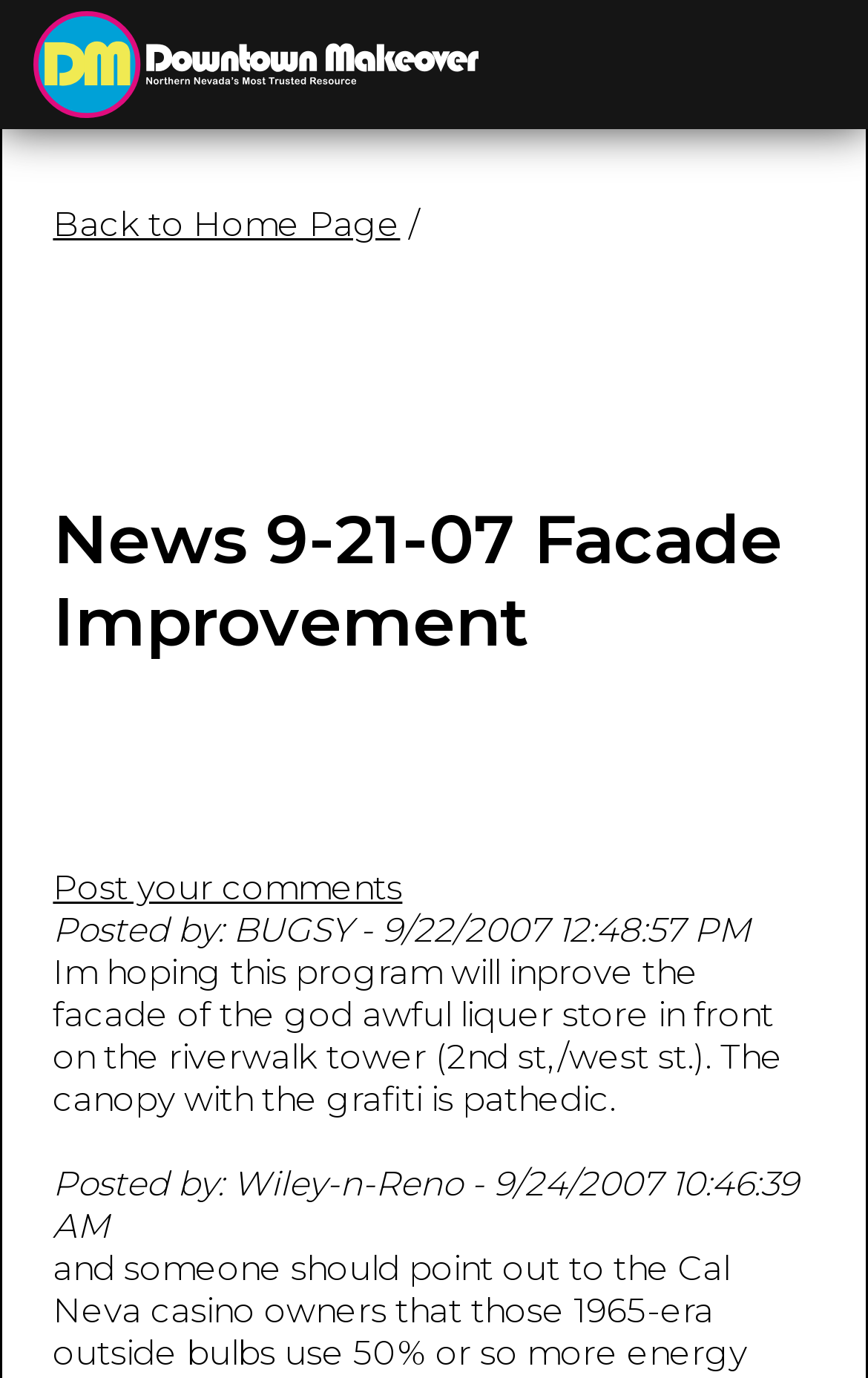What is the topic of the news posted on 9-21-07?
Analyze the screenshot and provide a detailed answer to the question.

The topic of the news posted on 9-21-07 is 'Facade Improvement', which is indicated by the heading element with the text 'News 9-21-07 Facade Improvement' and a bounding box of [0.061, 0.362, 0.939, 0.481].